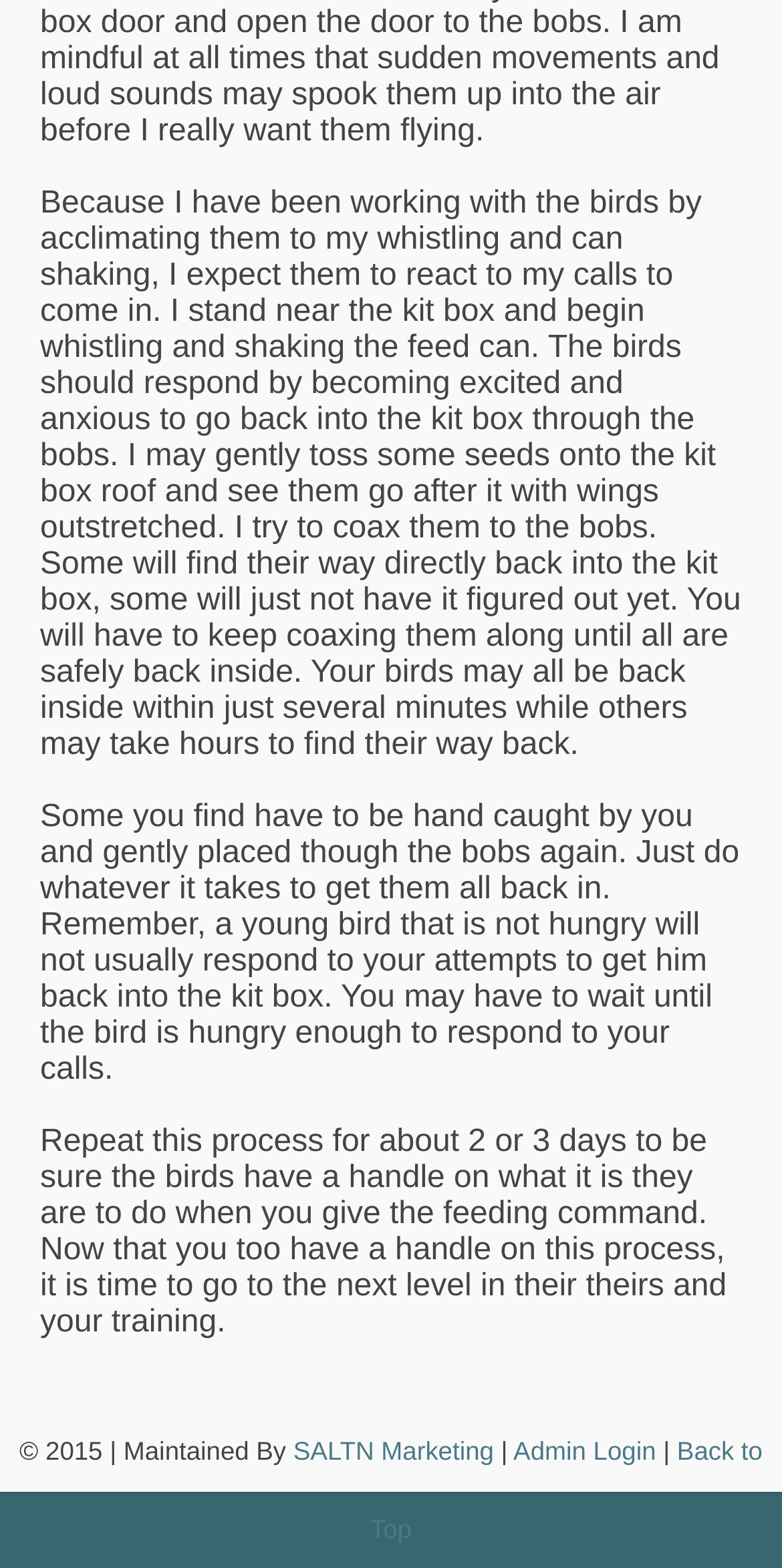Identify the bounding box coordinates for the UI element described by the following text: "Back to Top". Provide the coordinates as four float numbers between 0 and 1, in the format [left, top, right, bottom].

[0.474, 0.916, 0.975, 0.984]